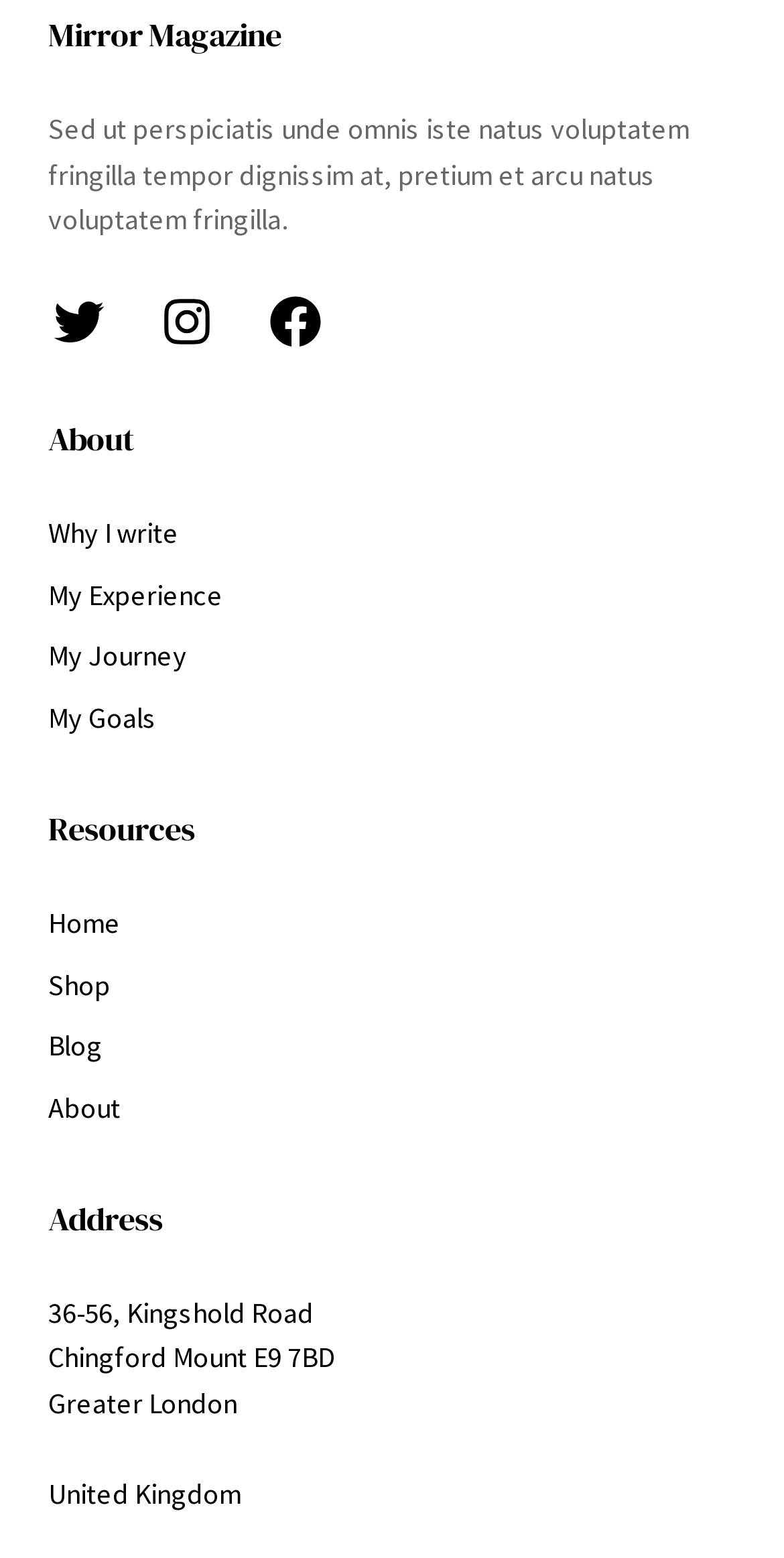What is the name of the magazine?
Look at the screenshot and respond with a single word or phrase.

Mirror Magazine